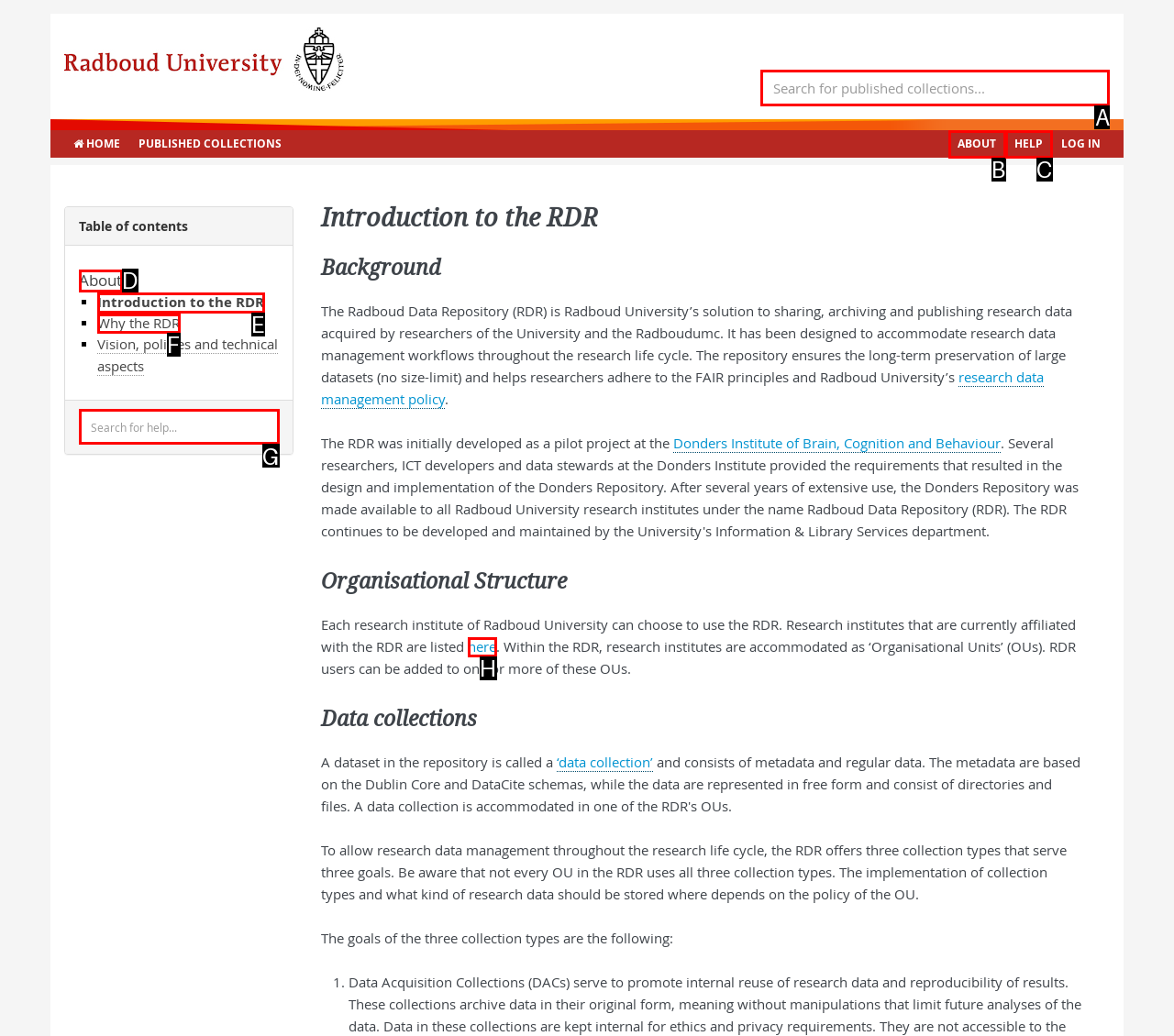Select the letter of the UI element you need to click on to fulfill this task: Search for published collections. Write down the letter only.

A